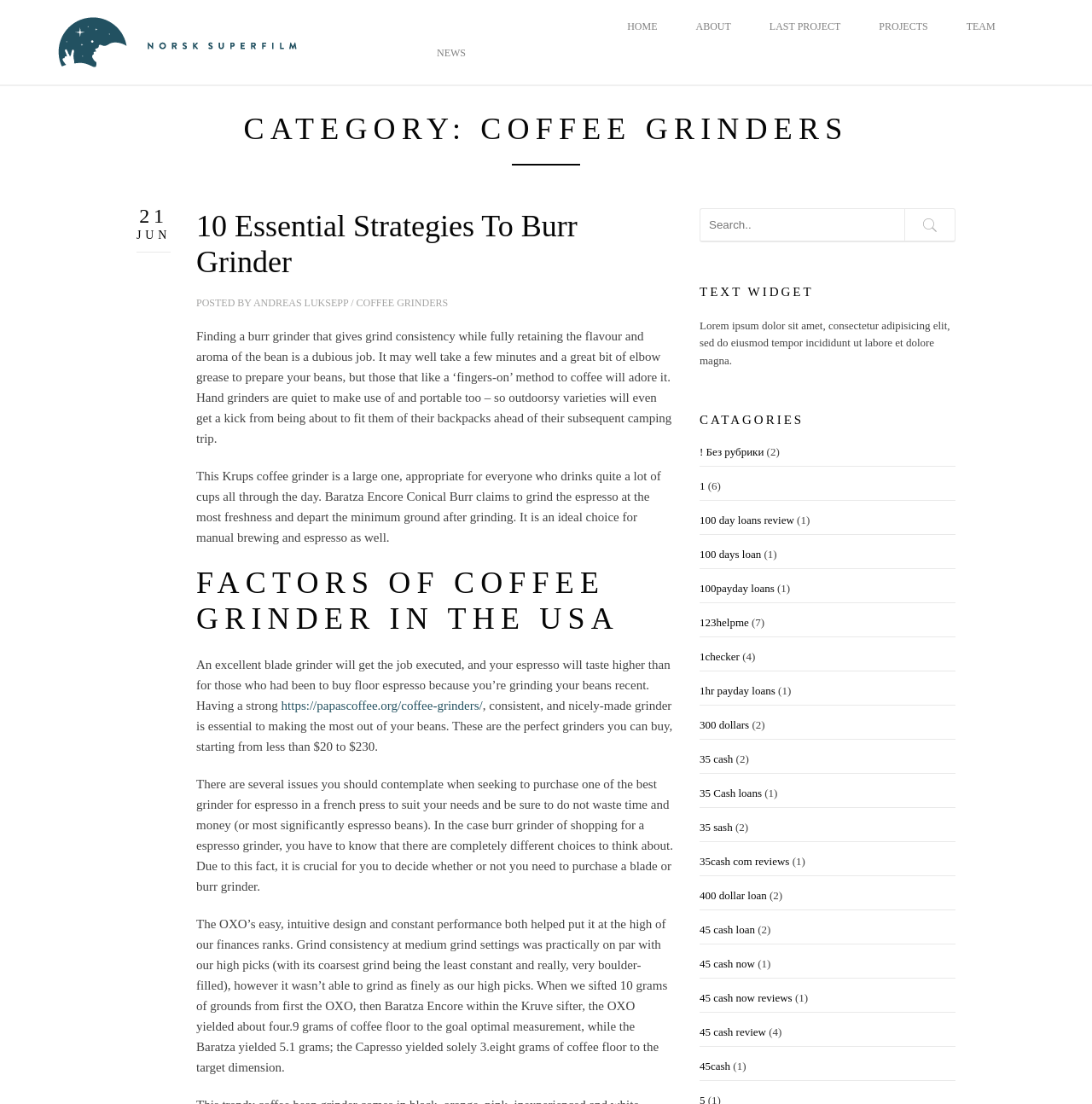Find the bounding box coordinates of the clickable area that will achieve the following instruction: "Click on the link to read about 10 Essential Strategies To Burr Grinder".

[0.18, 0.189, 0.529, 0.253]